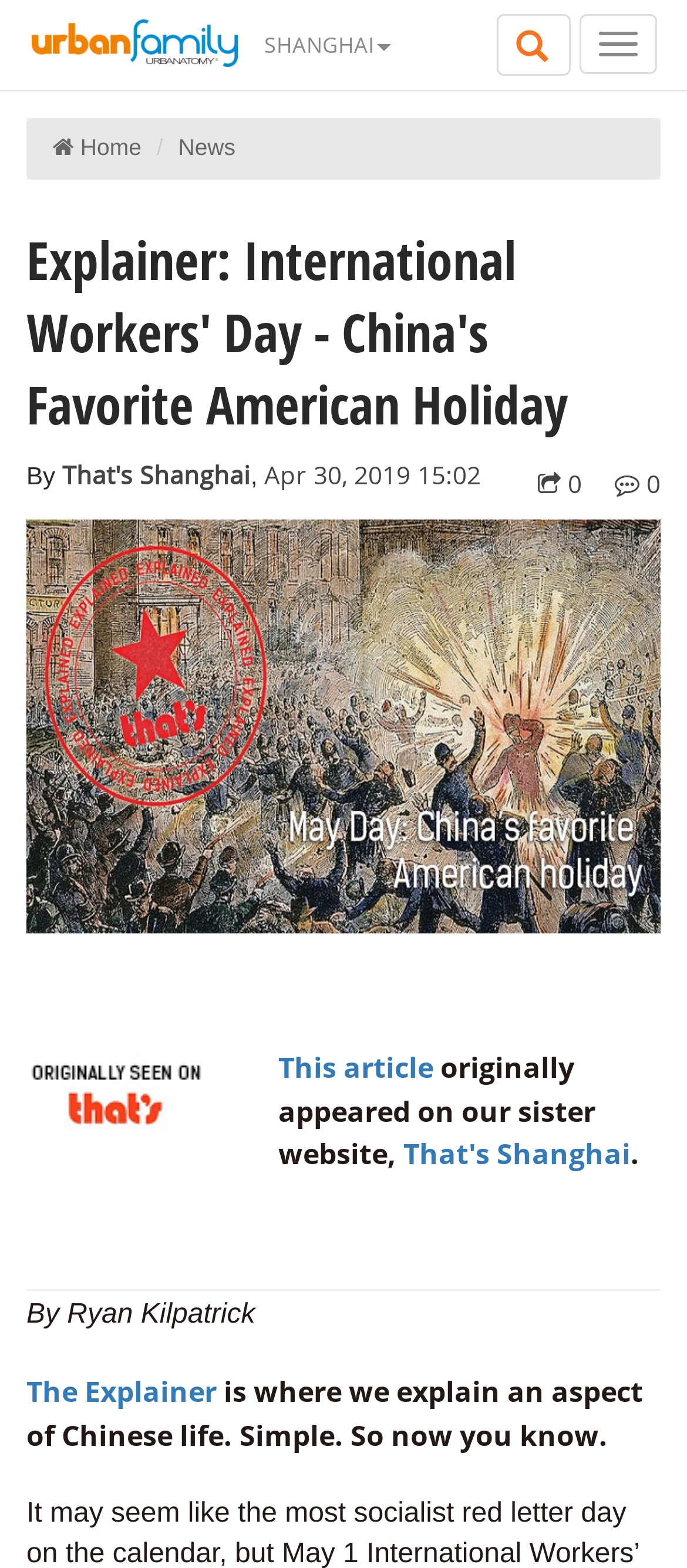Articulate a complete and detailed caption of the webpage elements.

The webpage is an article about International Workers' Day, specifically focusing on its significance in China. At the top, there is a navigation menu with buttons and links, including a toggle navigation button, a search icon, and links to "Home" and "News". 

Below the navigation menu, there is a large header section that spans the entire width of the page. The header section contains the title of the article, "Explainer: International Workers' Day - China's Favorite American Holiday", along with the author's name, "By", and the publication date, "Apr 30, 2019 15:02". 

To the right of the publication date, there are two social media sharing links. Below the header section, there is a large image that takes up most of the page's width. 

Further down, there is a section that mentions the article was originally published on a sister website, "That's Shanghai", accompanied by a smaller image. 

The main content of the article begins below this section, with the author's name, "By Ryan Kilpatrick", followed by a link to "The Explainer" series. The article's text is divided into paragraphs, with a brief introduction to the series and then the main content.